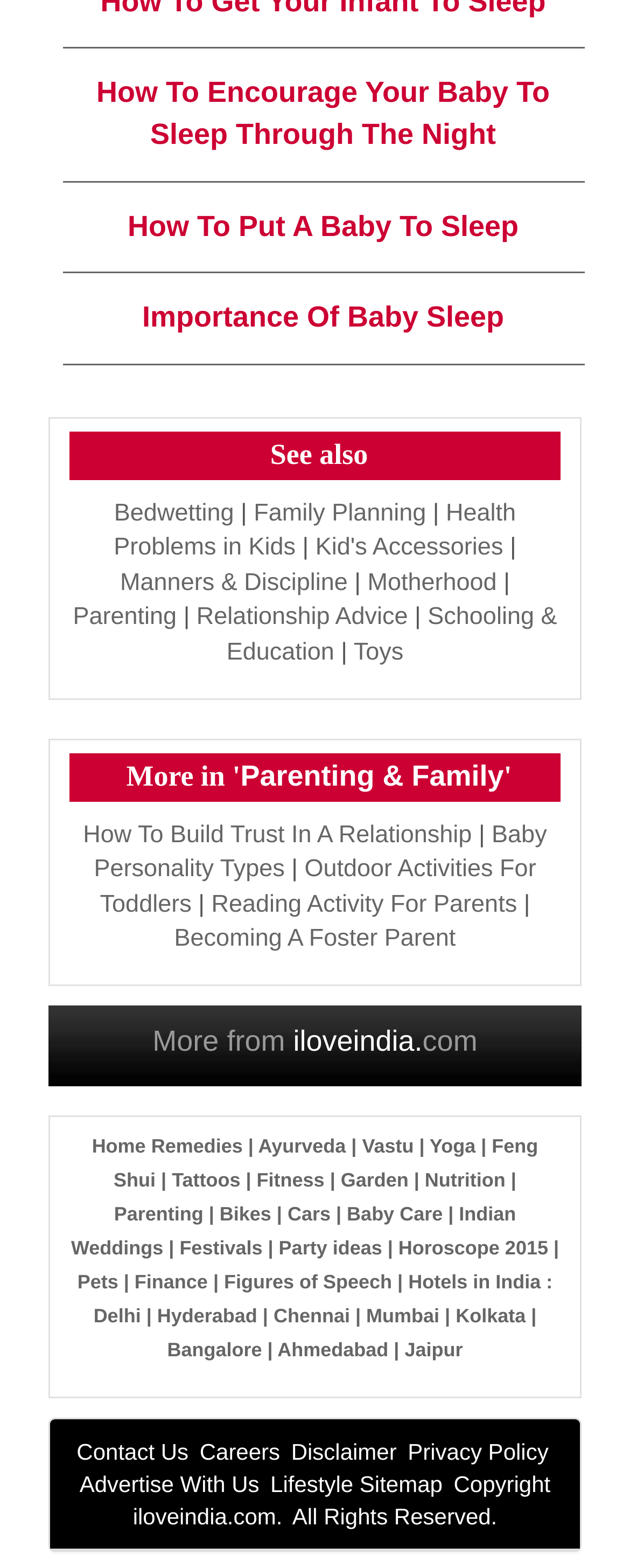Please determine the bounding box coordinates of the area that needs to be clicked to complete this task: 'Click on 'How To Encourage Your Baby To Sleep Through The Night''. The coordinates must be four float numbers between 0 and 1, formatted as [left, top, right, bottom].

[0.153, 0.049, 0.873, 0.096]